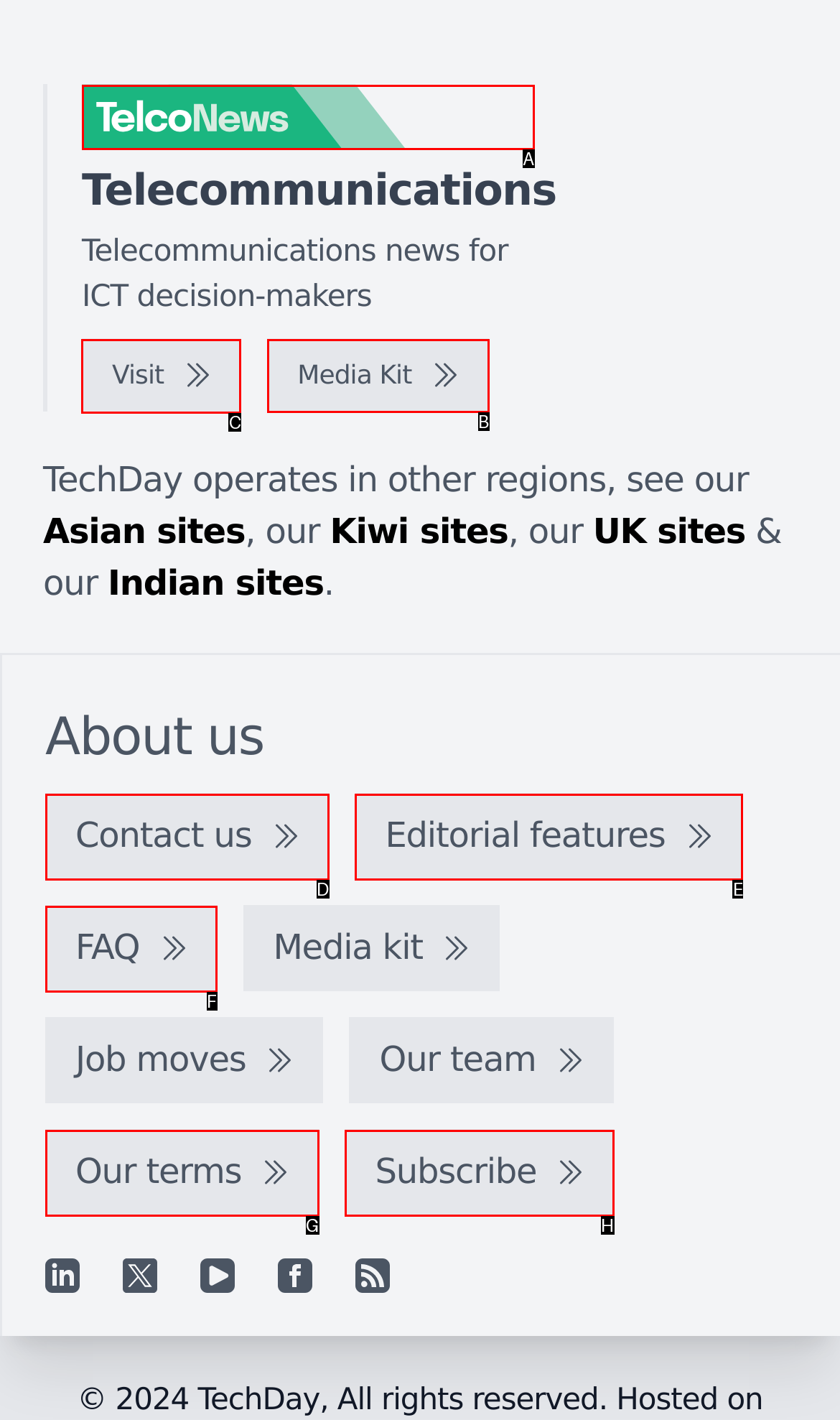Identify the HTML element to click to fulfill this task: Visit the TelcoNews website
Answer with the letter from the given choices.

C